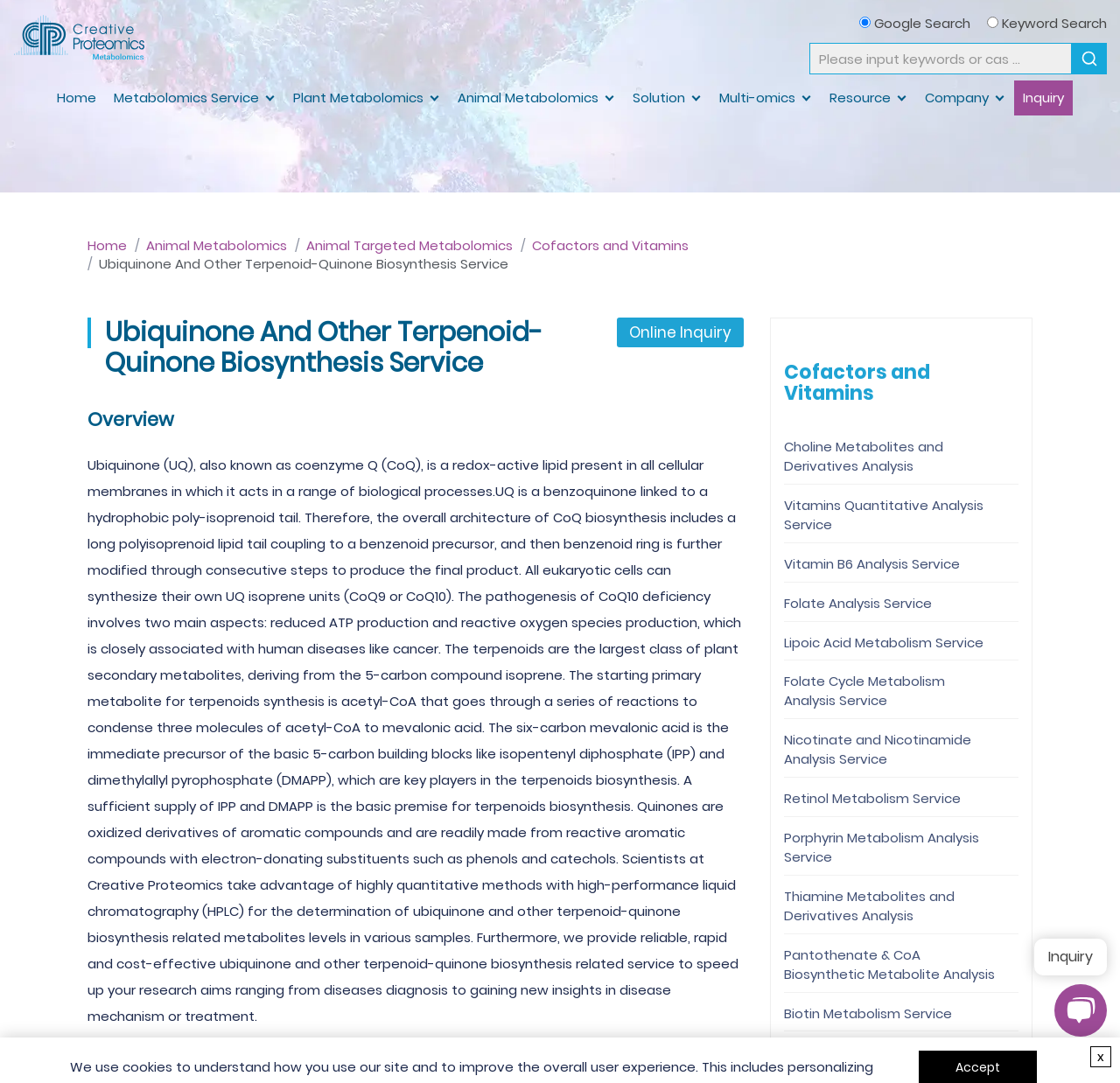Locate the bounding box coordinates of the element that needs to be clicked to carry out the instruction: "Close the current window". The coordinates should be given as four float numbers ranging from 0 to 1, i.e., [left, top, right, bottom].

[0.973, 0.966, 0.992, 0.985]